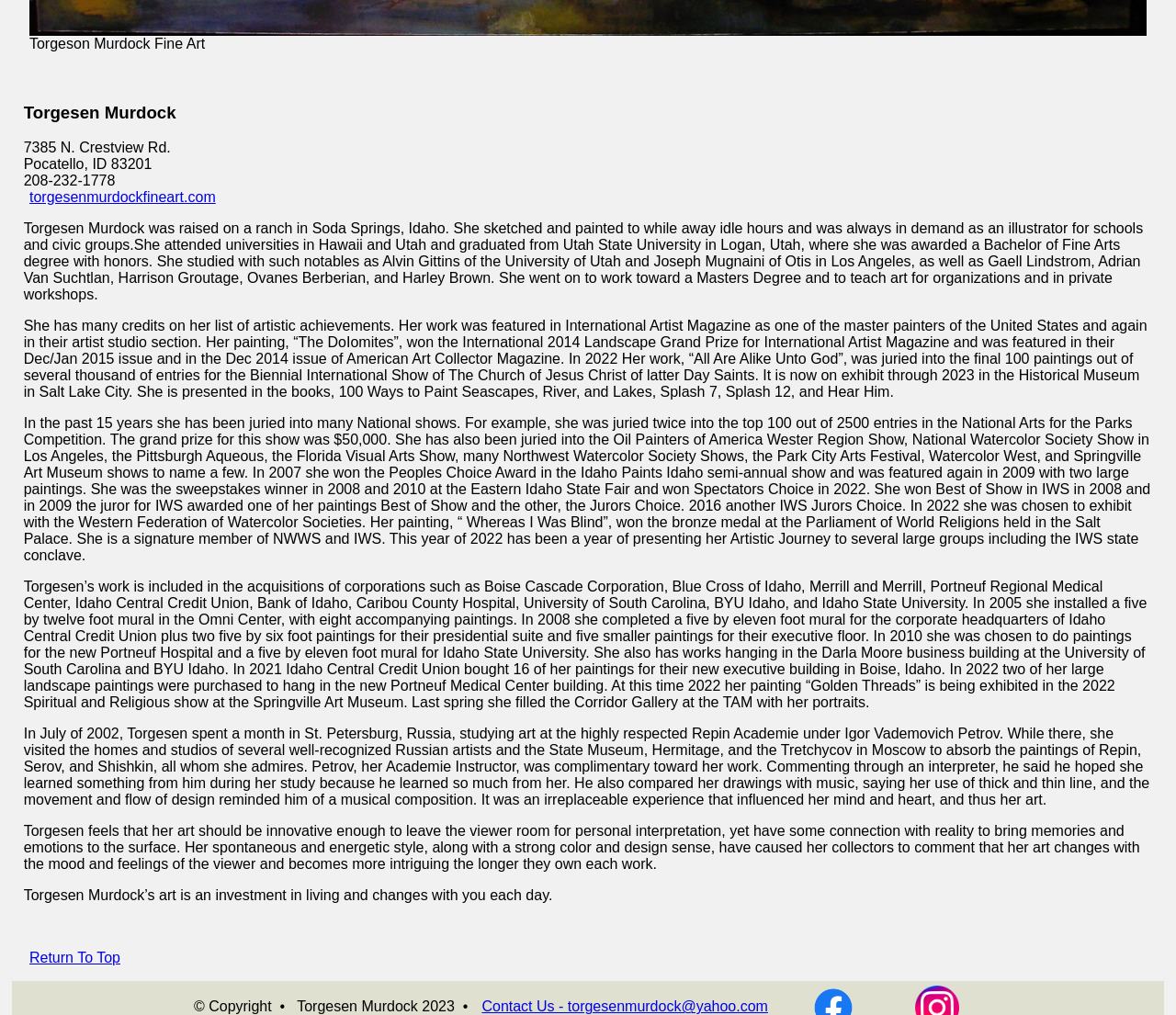Locate the bounding box of the UI element described in the following text: "Contact Us - torgesenmurdock@yahoo.com".

[0.405, 0.984, 0.658, 1.0]